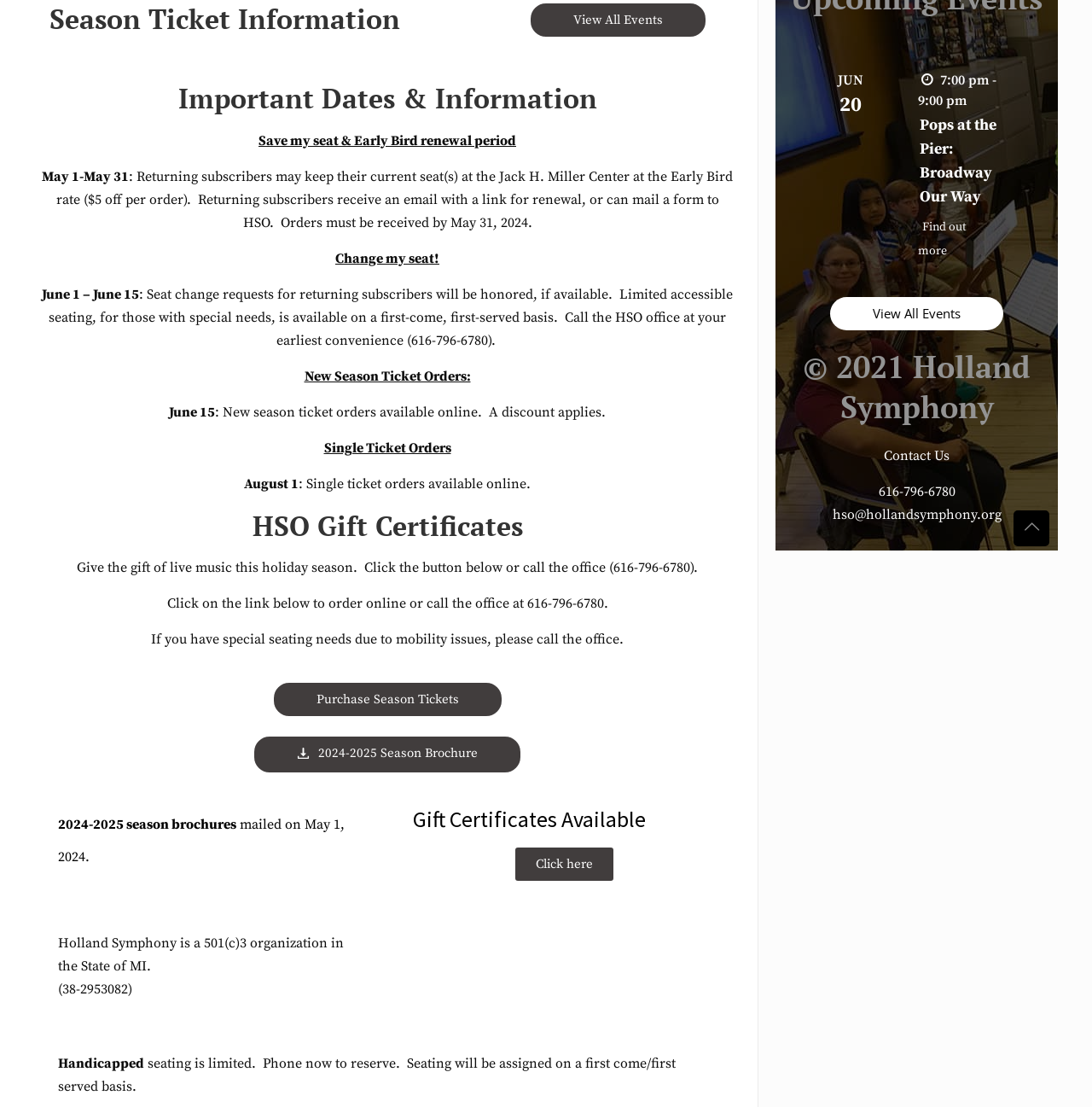Find the bounding box of the web element that fits this description: "Click here".

[0.472, 0.766, 0.562, 0.796]